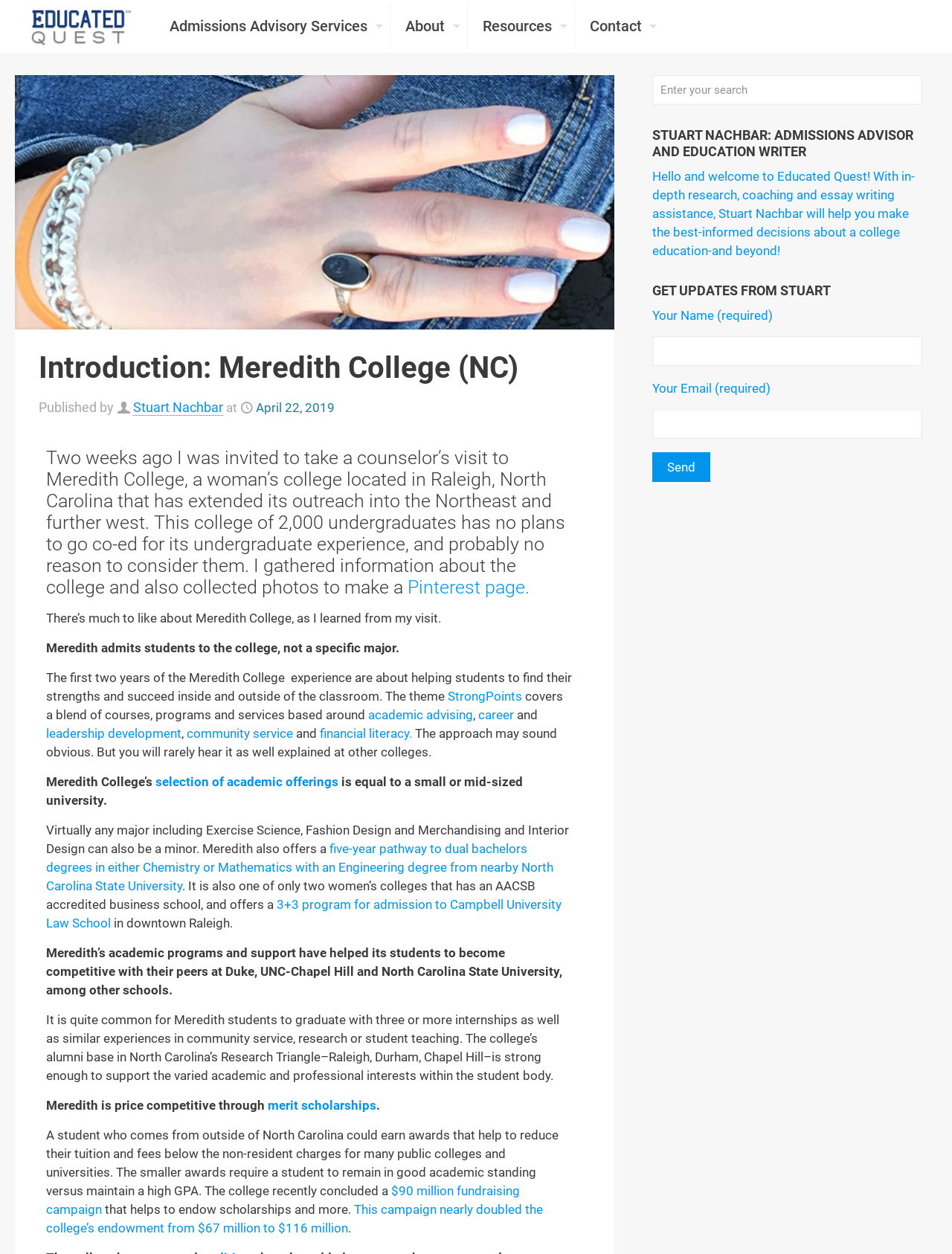Pinpoint the bounding box coordinates of the element to be clicked to execute the instruction: "Click the 'Pinterest page' link".

[0.428, 0.46, 0.561, 0.477]